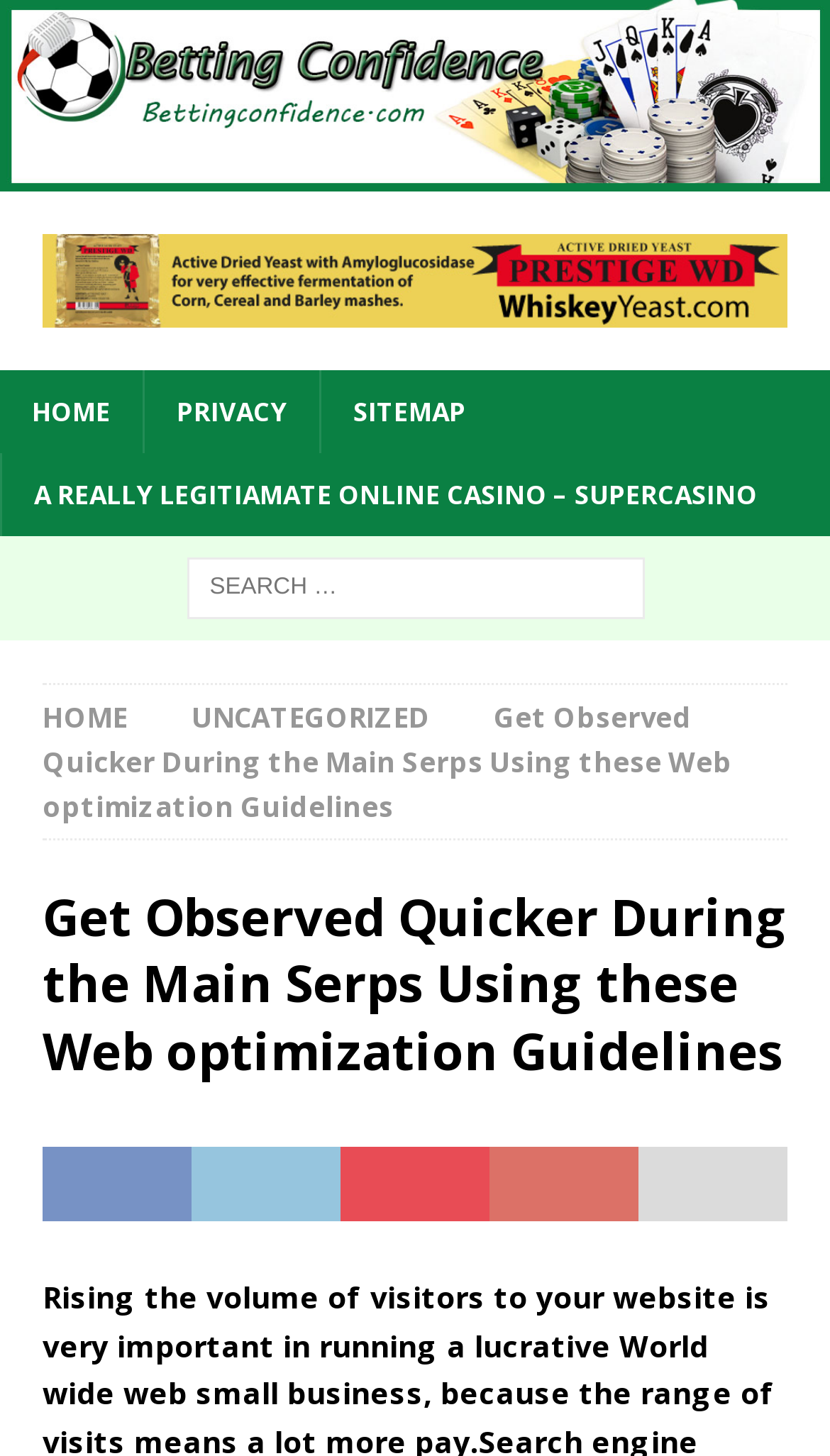Answer the question briefly using a single word or phrase: 
Is there a search box on the webpage?

Yes